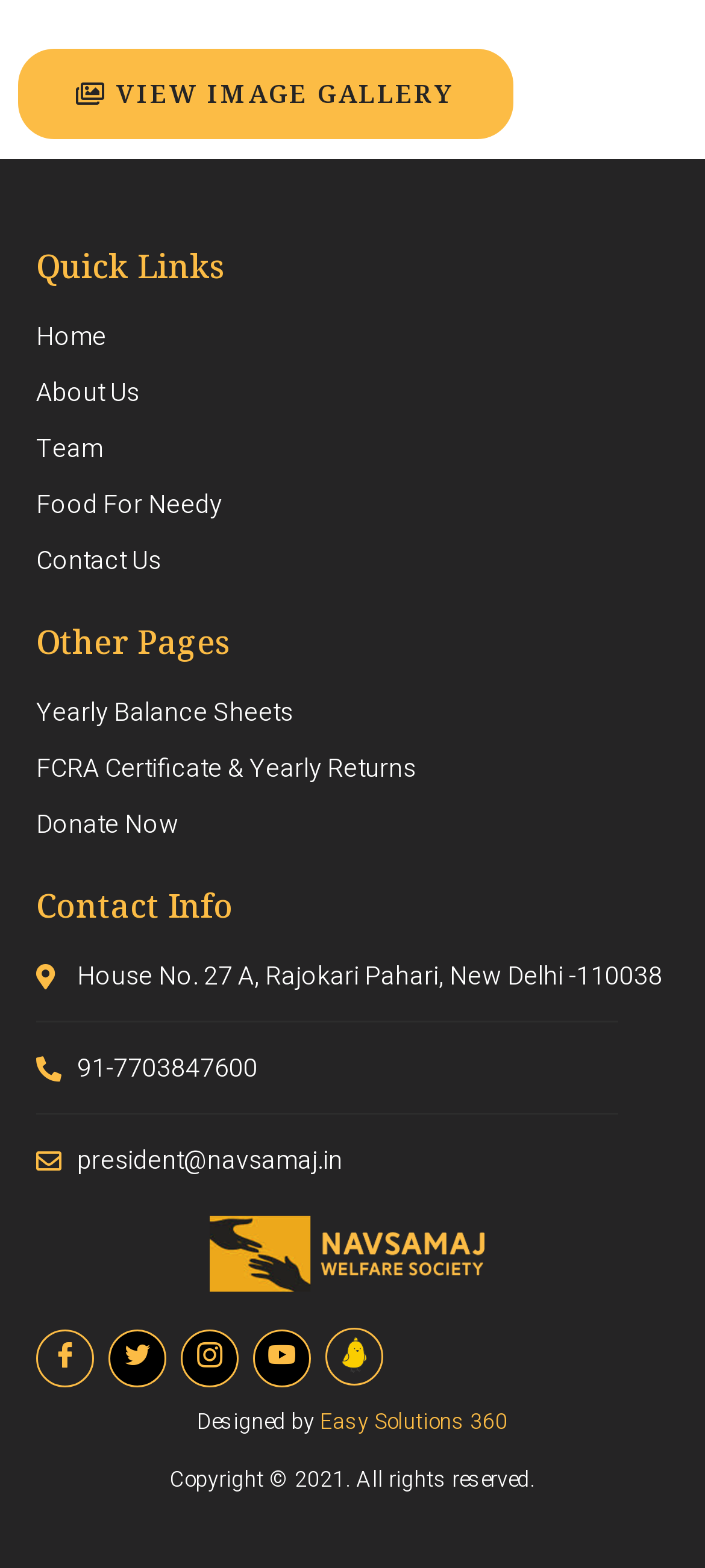Locate the bounding box of the UI element based on this description: "Easy Solutions 360". Provide four float numbers between 0 and 1 as [left, top, right, bottom].

[0.454, 0.896, 0.721, 0.917]